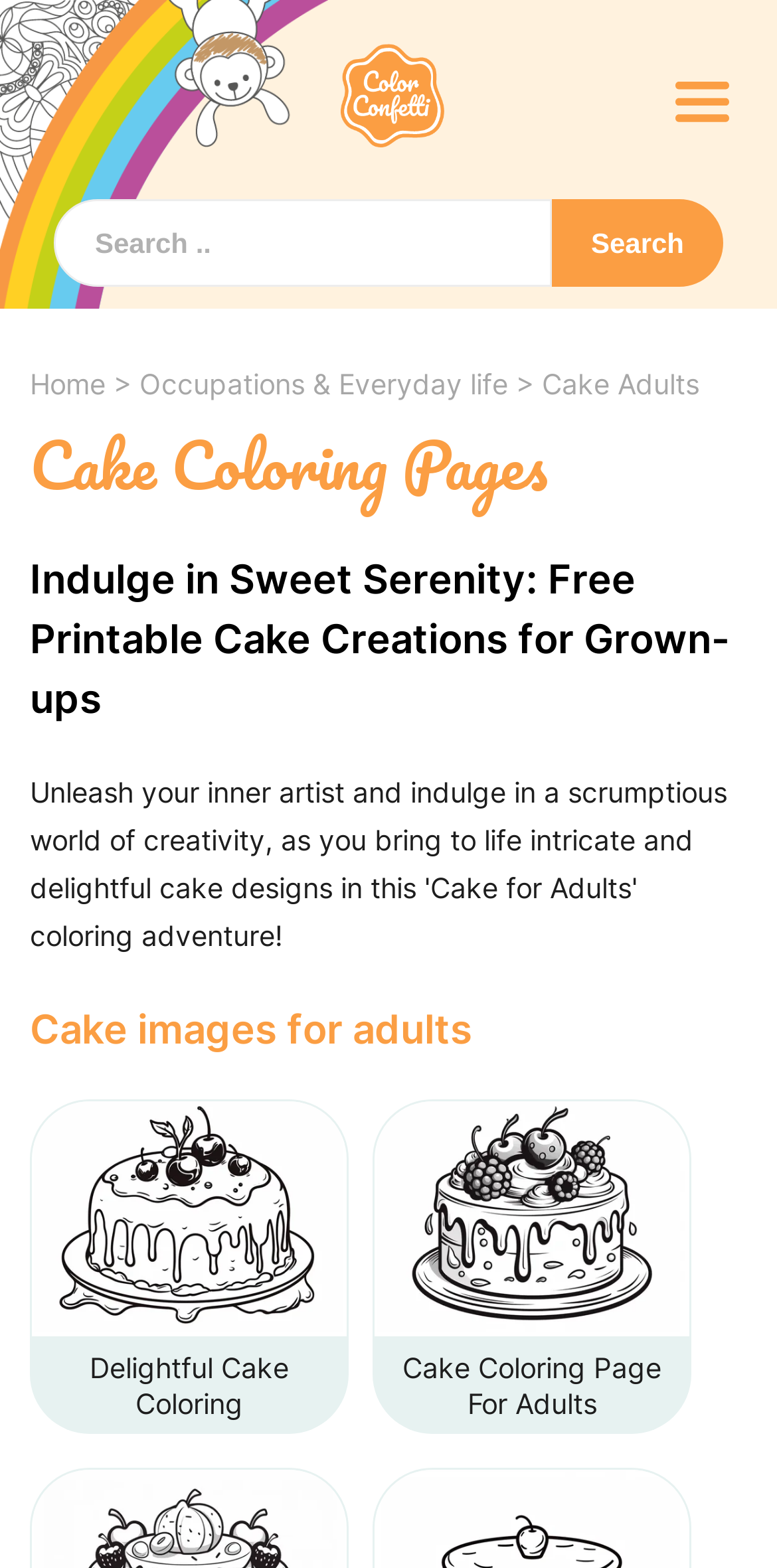Determine the main headline of the webpage and provide its text.

Cake Coloring Pages